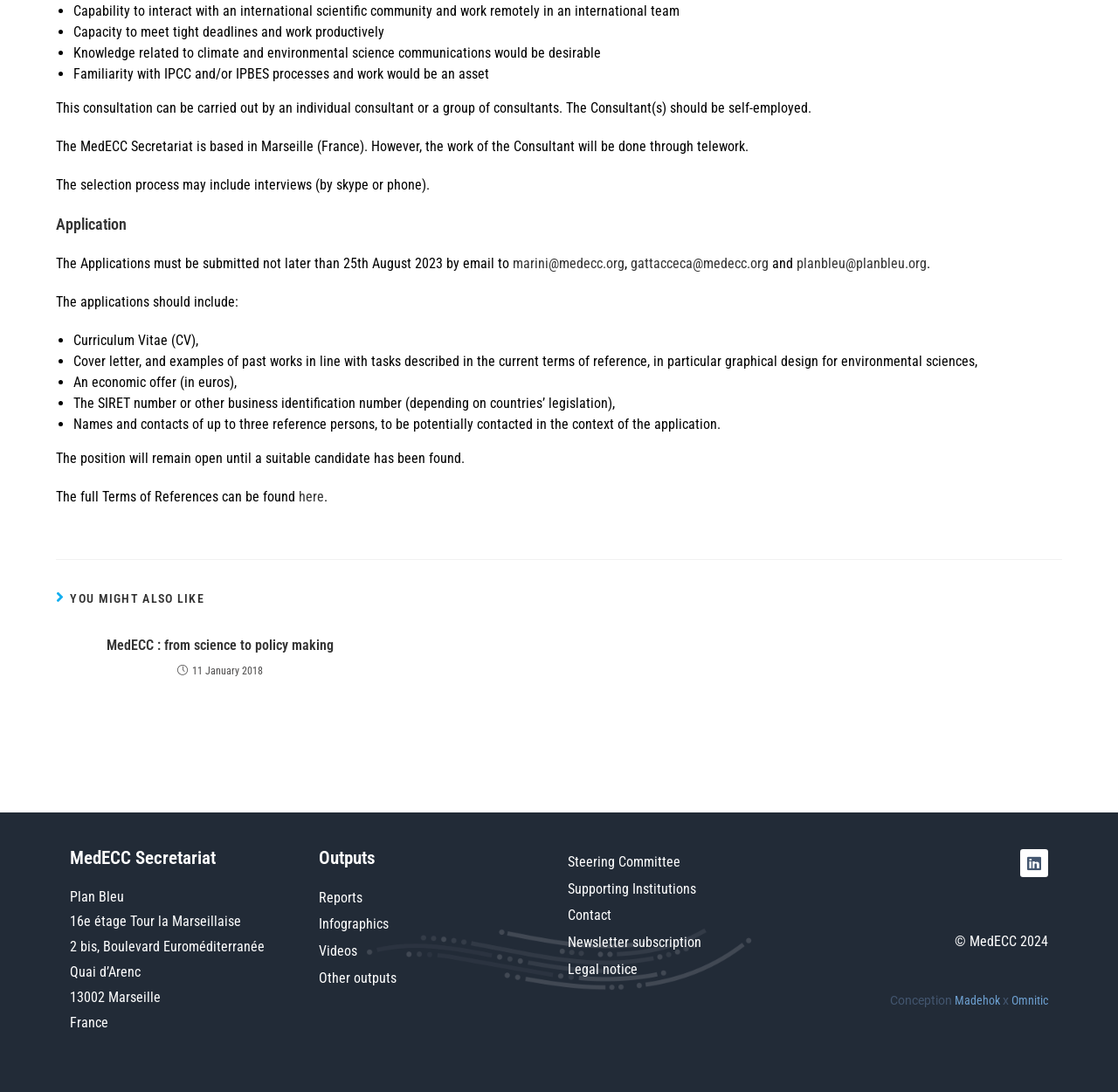What is the deadline for application submission?
Based on the screenshot, provide a one-word or short-phrase response.

25th August 2023